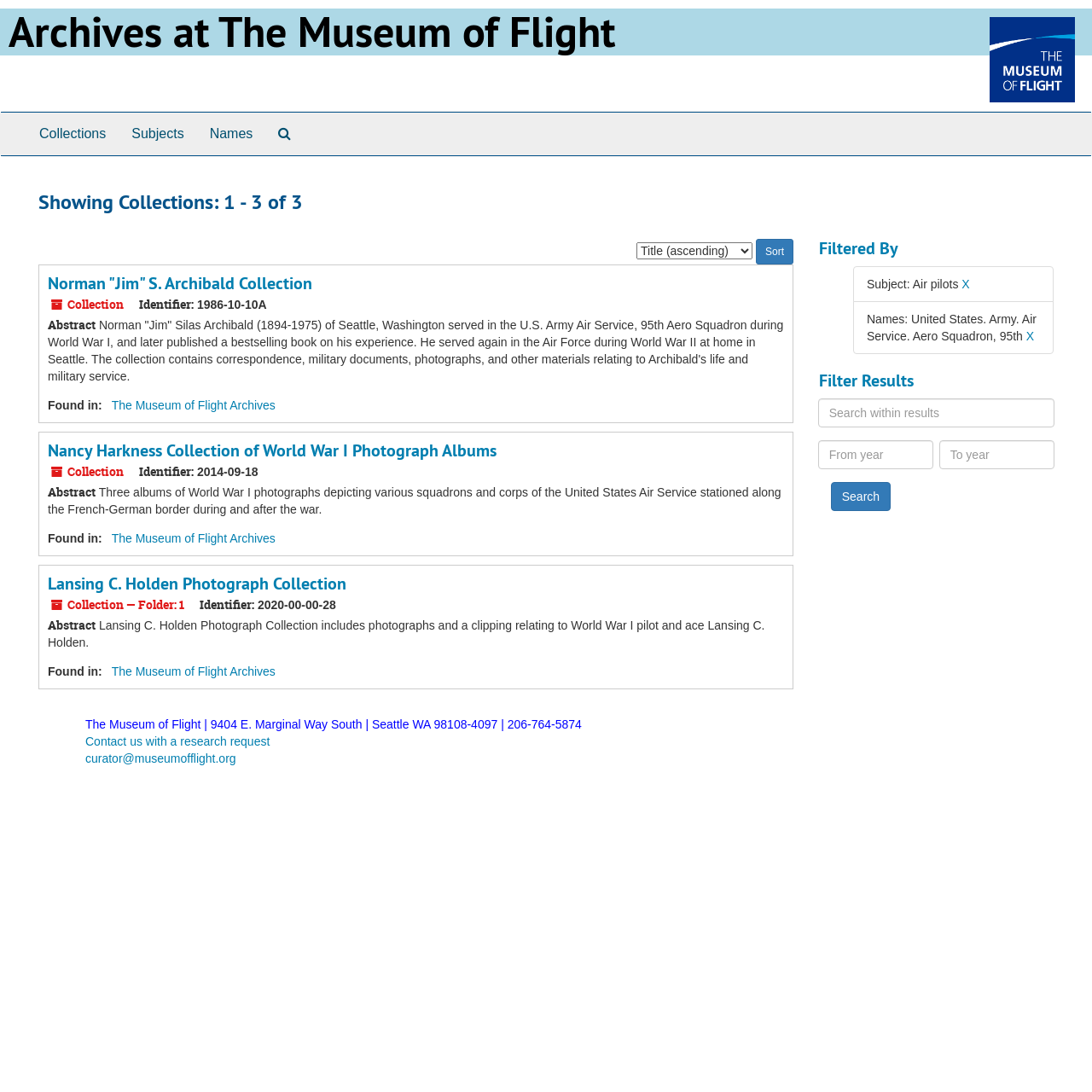Could you provide the bounding box coordinates for the portion of the screen to click to complete this instruction: "Sort"?

[0.692, 0.219, 0.727, 0.242]